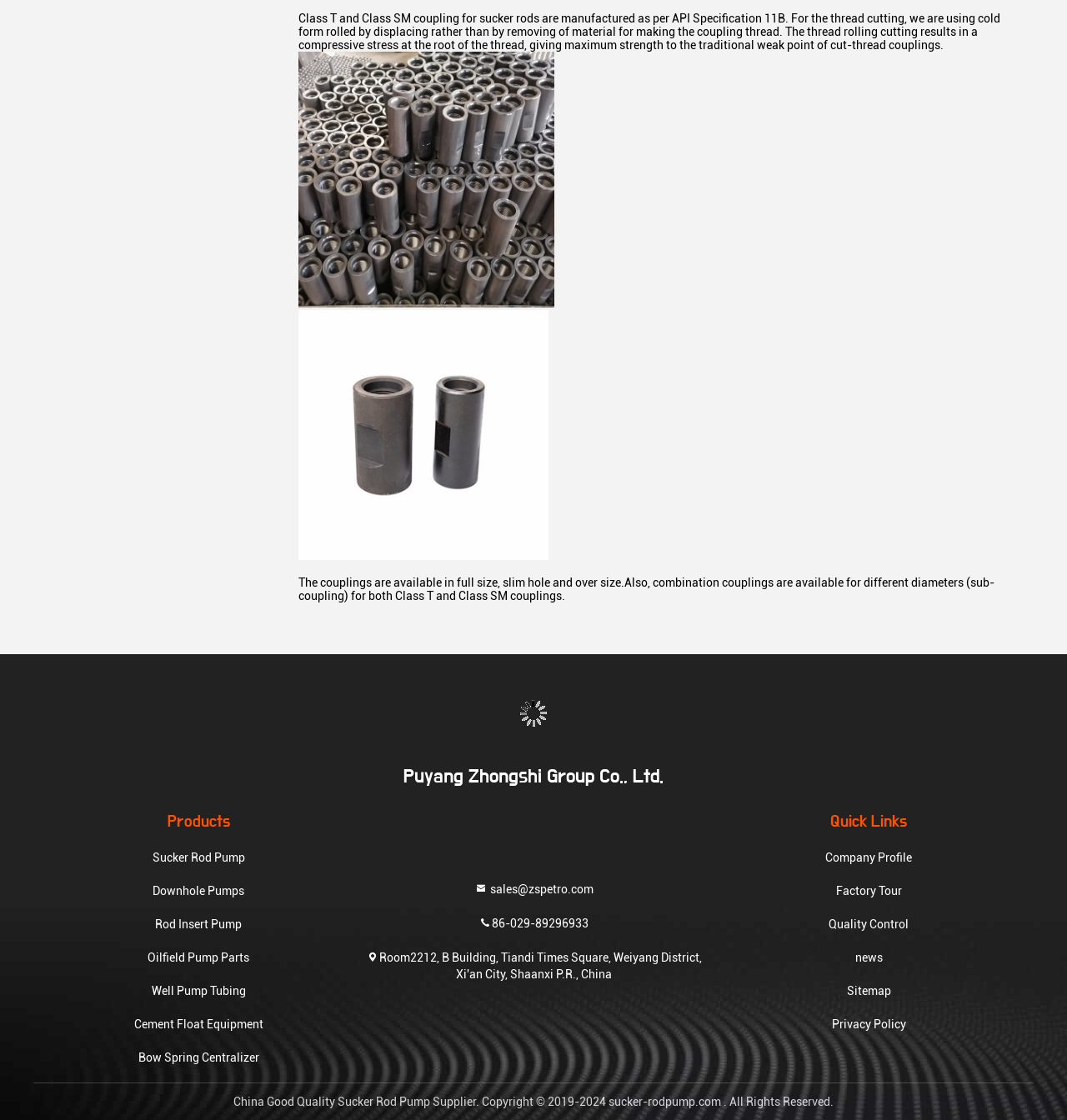Indicate the bounding box coordinates of the element that must be clicked to execute the instruction: "Fill in the Name field". The coordinates should be given as four float numbers between 0 and 1, i.e., [left, top, right, bottom].

None